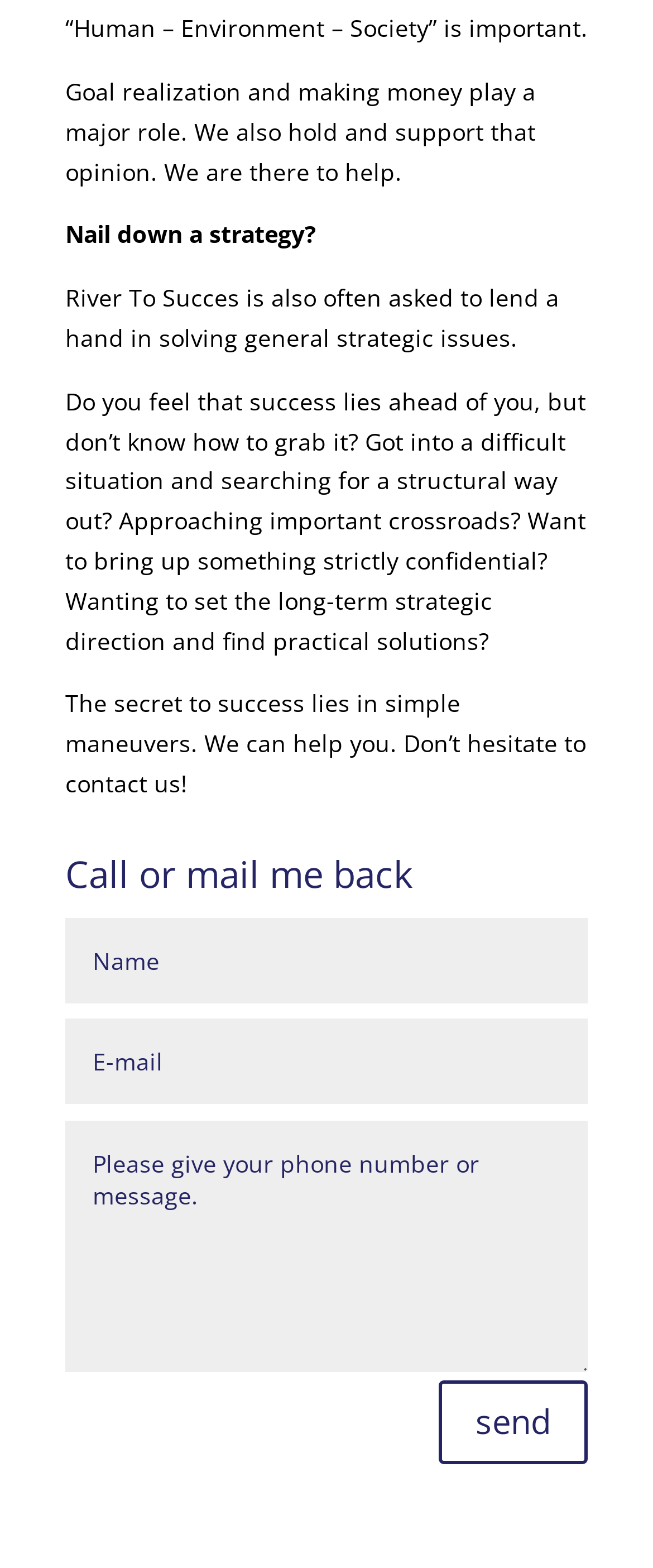Bounding box coordinates are specified in the format (top-left x, top-left y, bottom-right x, bottom-right y). All values are floating point numbers bounded between 0 and 1. Please provide the bounding box coordinate of the region this sentence describes: Linkedin

None